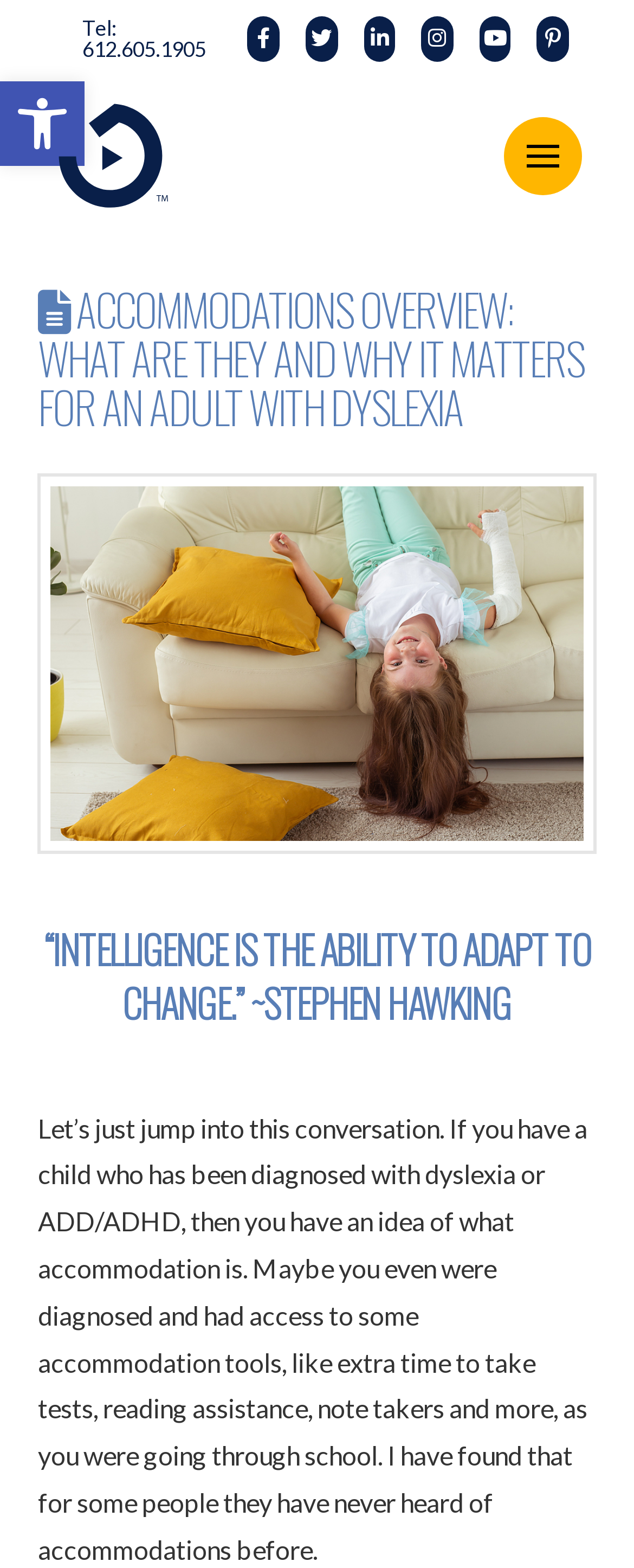Please determine the primary heading and provide its text.

 ACCOMMODATIONS OVERVIEW: WHAT ARE THEY AND WHY IT MATTERS FOR AN ADULT WITH DYSLEXIA